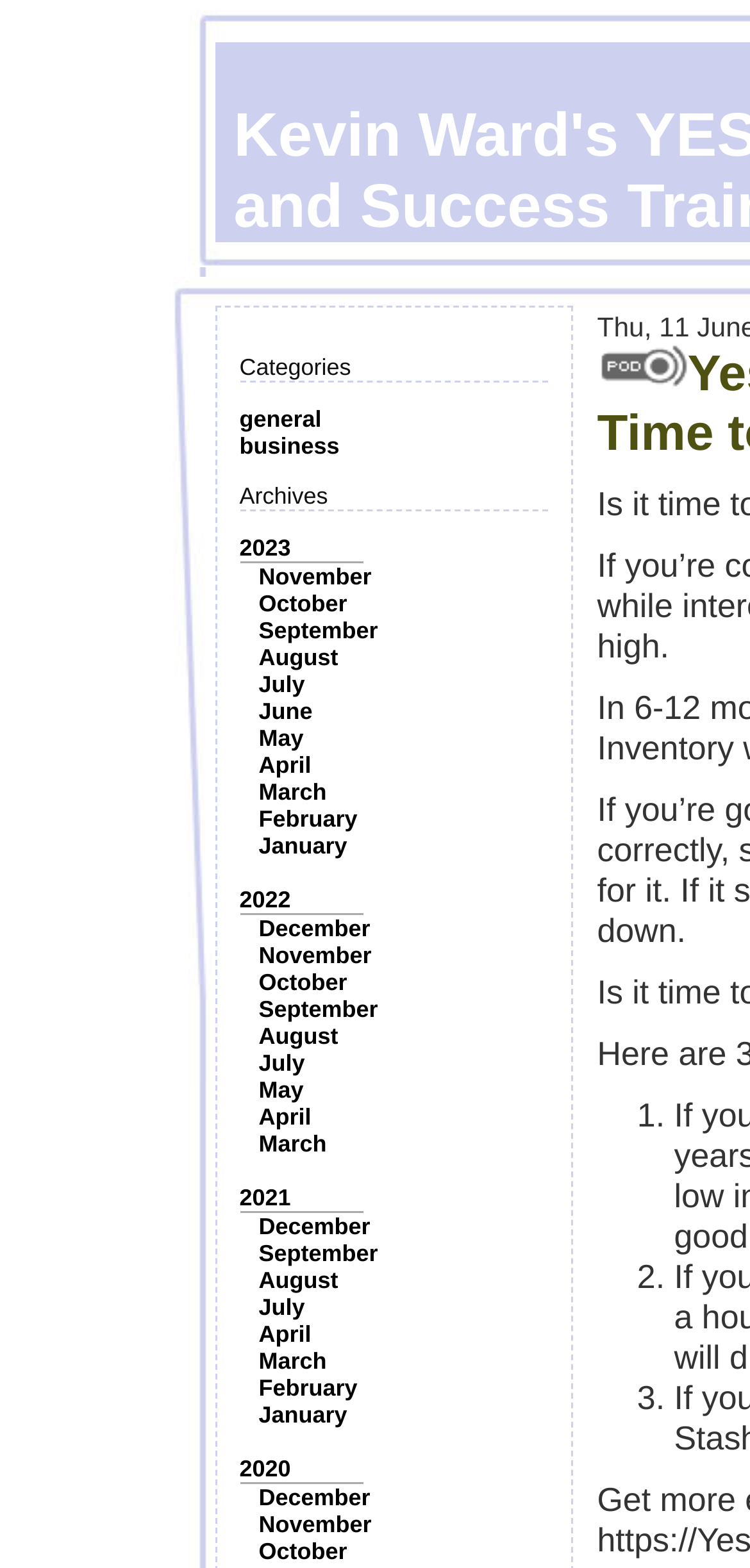Please locate the clickable area by providing the bounding box coordinates to follow this instruction: "Explore the 2020 archives".

[0.319, 0.928, 0.388, 0.945]